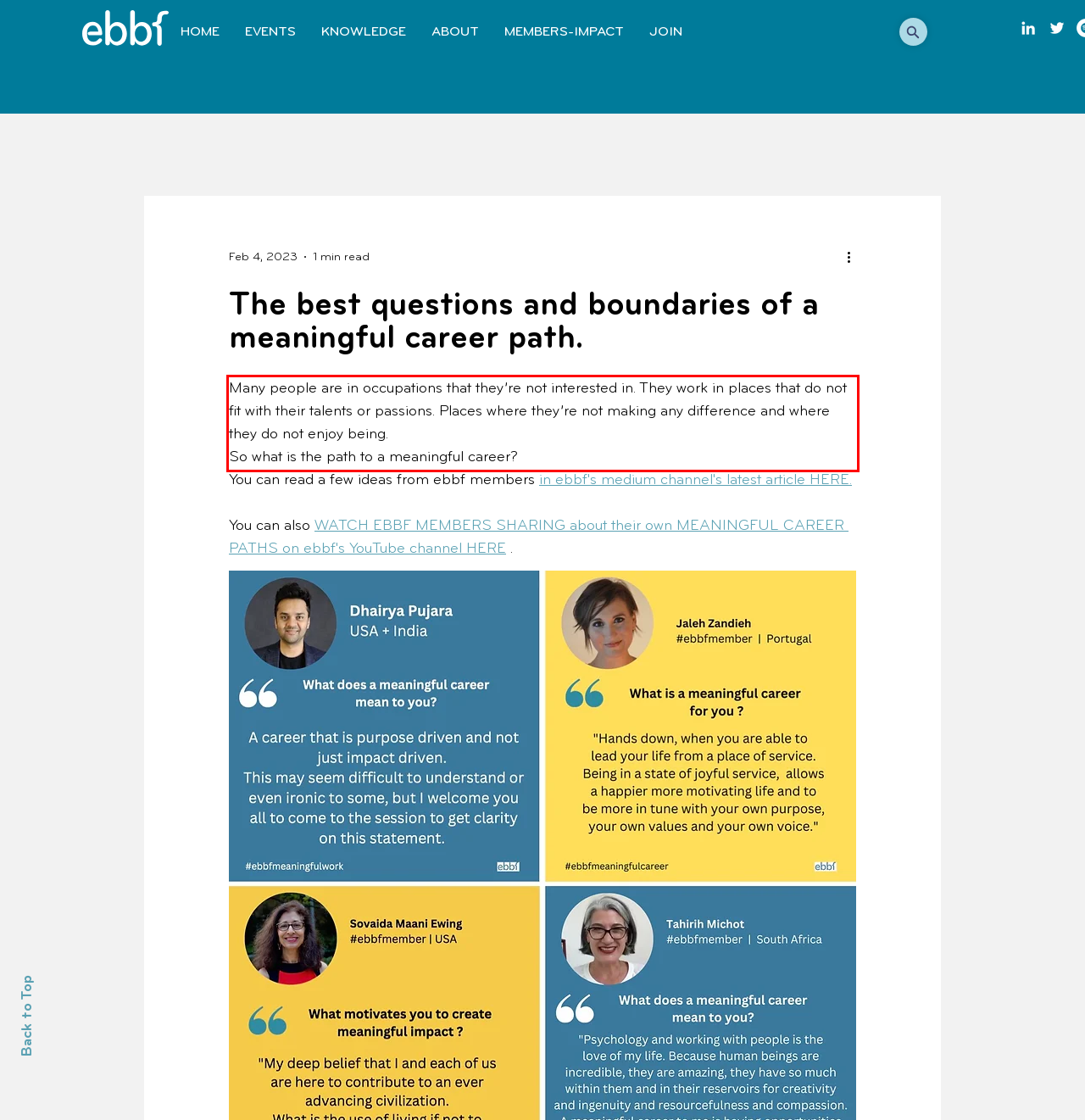Within the screenshot of a webpage, identify the red bounding box and perform OCR to capture the text content it contains.

Many people are in occupations that they’re not interested in. They work in places that do not fit with their talents or passions. Places where they’re not making any difference and where they do not enjoy being. So what is the path to a meaningful career?